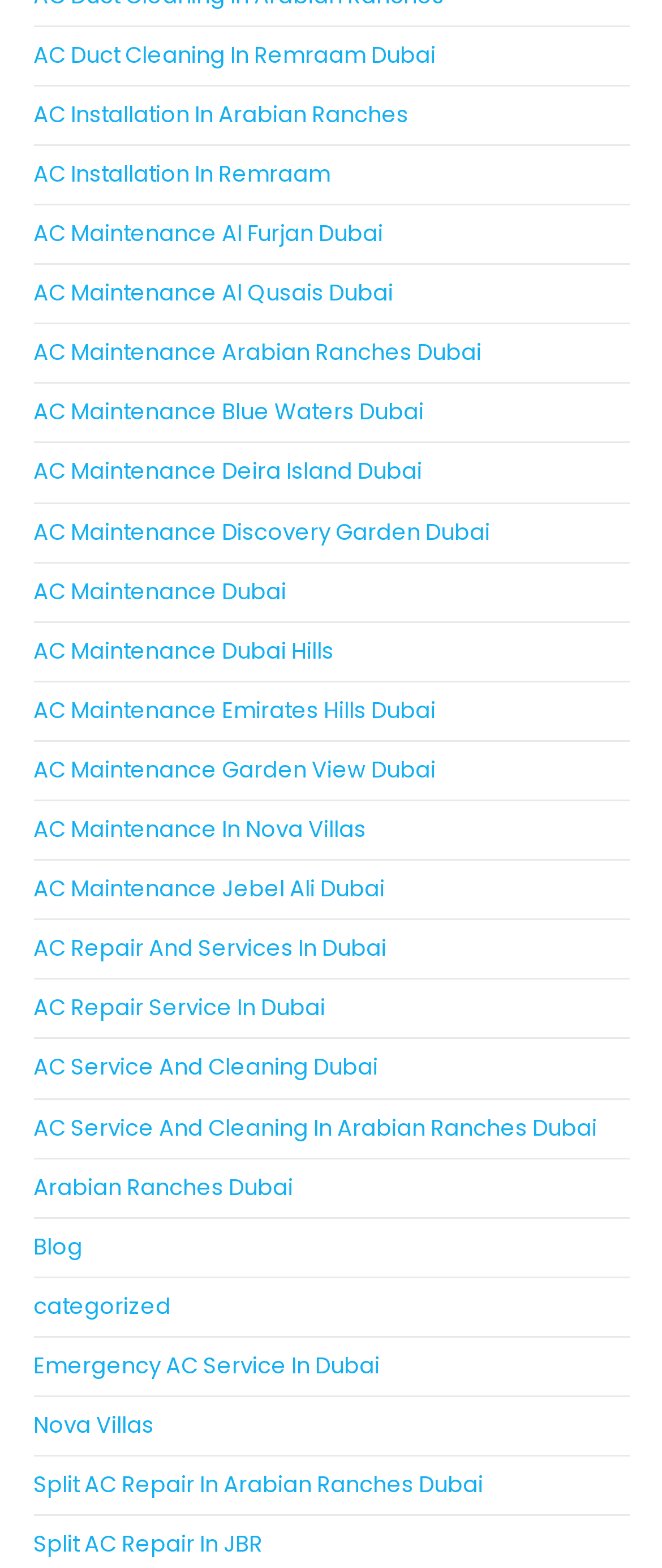Identify the bounding box coordinates of the area that should be clicked in order to complete the given instruction: "Click on AC Duct Cleaning In Remraam Dubai". The bounding box coordinates should be four float numbers between 0 and 1, i.e., [left, top, right, bottom].

[0.05, 0.025, 0.658, 0.045]